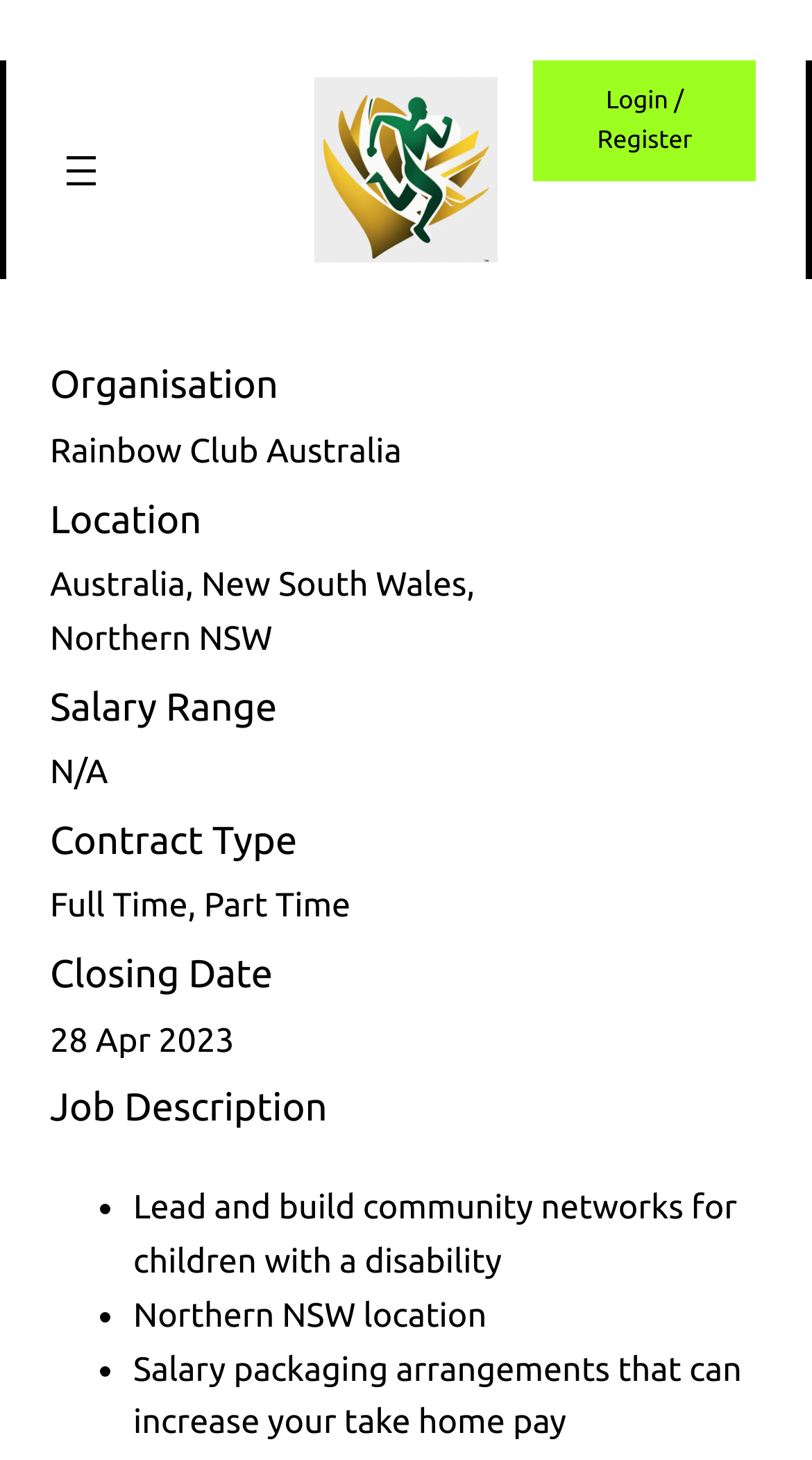What type of contract is being offered?
Respond to the question with a well-detailed and thorough answer.

Under the 'Contract Type' heading, I can see the text 'Full Time, Part Time', which indicates the type of contract being offered for the job.